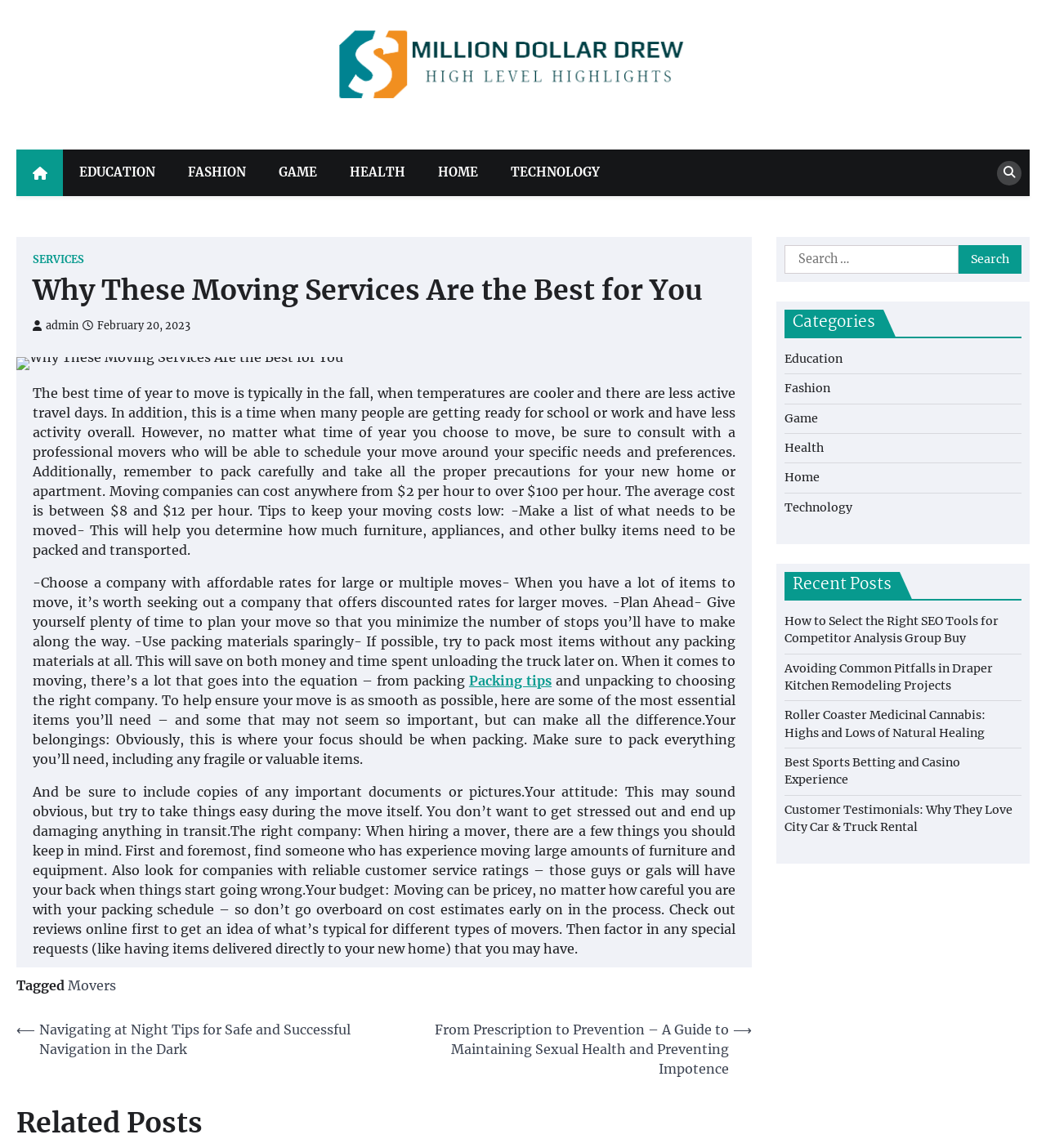Given the element description, predict the bounding box coordinates in the format (top-left x, top-left y, bottom-right x, bottom-right y), using floating point numbers between 0 and 1: Packing tips

[0.448, 0.586, 0.527, 0.6]